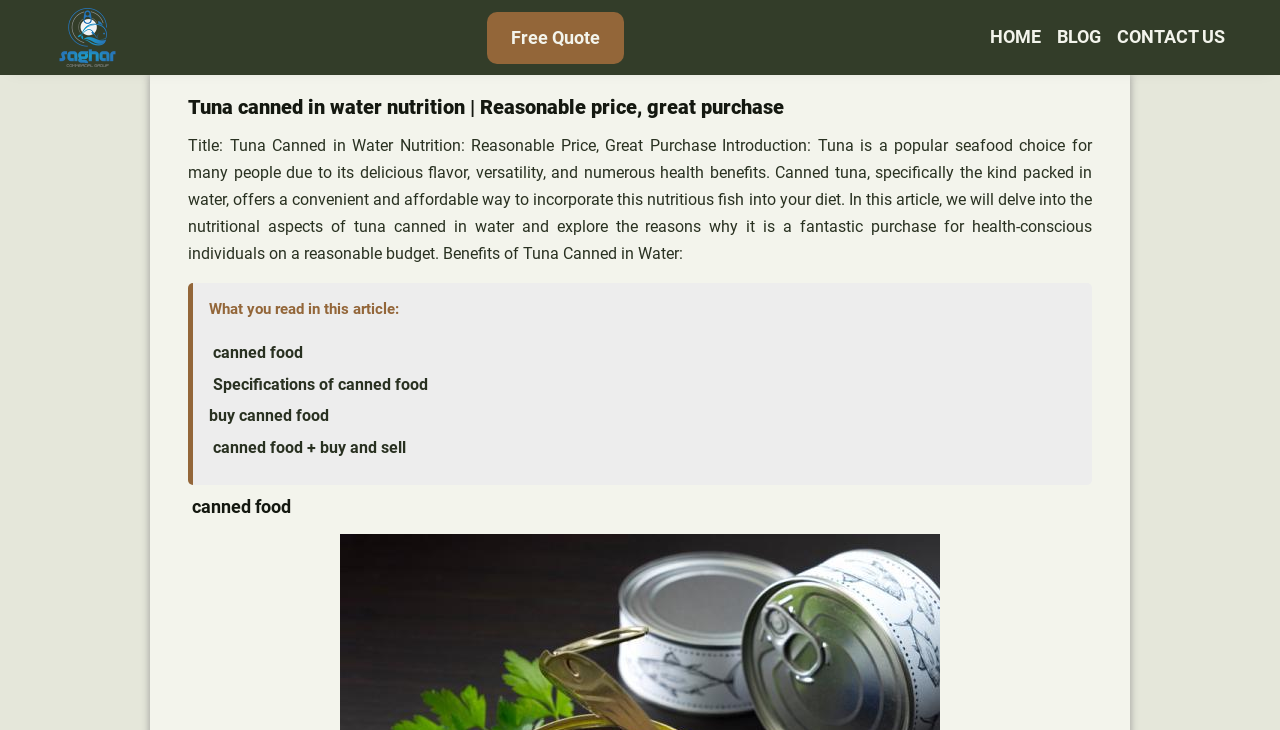Please identify the webpage's heading and generate its text content.

Tuna canned in water nutrition | Reasonable price, great purchase